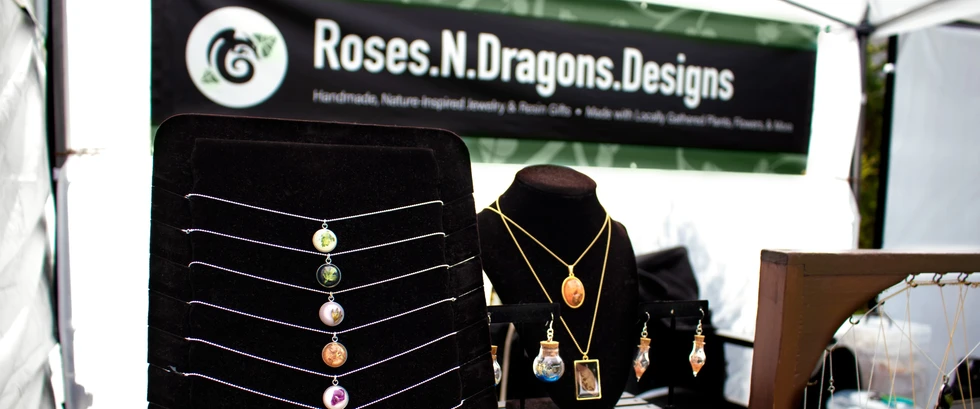Provide a comprehensive description of the image.

The image showcases a vibrant display of unique jewelry crafted by Roses.N.Dragons.Designs, a local woman-owned business from New England. Prominently featured in the background is a banner bearing the business name, emphasizing its dedication to handmade, nature-inspired jewelry and resin gifts made from locally sourced materials. 

In the foreground, a beautifully arranged collection of necklaces is showcased on a black display, including various pieces with eye-catching gemstones and intricate designs. The asymmetrical arrangements highlight the artistry and craftsmanship involved in each piece, echoing the theme of nature's beauty that inspires their creations. 

This setup not only reflects the creative spirit of artist Melanie Rose but also invites patrons to explore the magical connection between nature and artisanal craftsmanship, making each piece a unique expression of the environment.